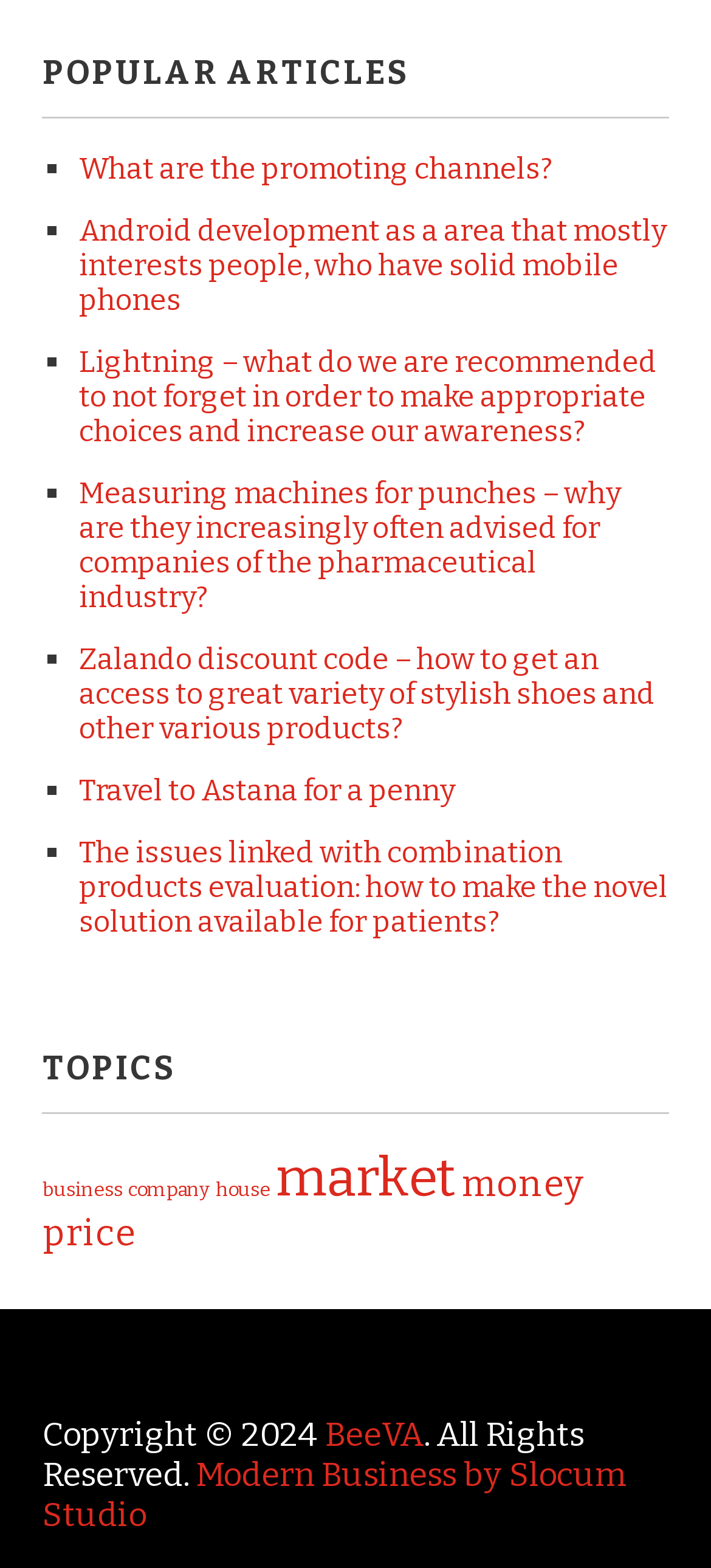Please determine the bounding box coordinates of the element's region to click for the following instruction: "Read about Android development".

[0.111, 0.137, 0.937, 0.203]